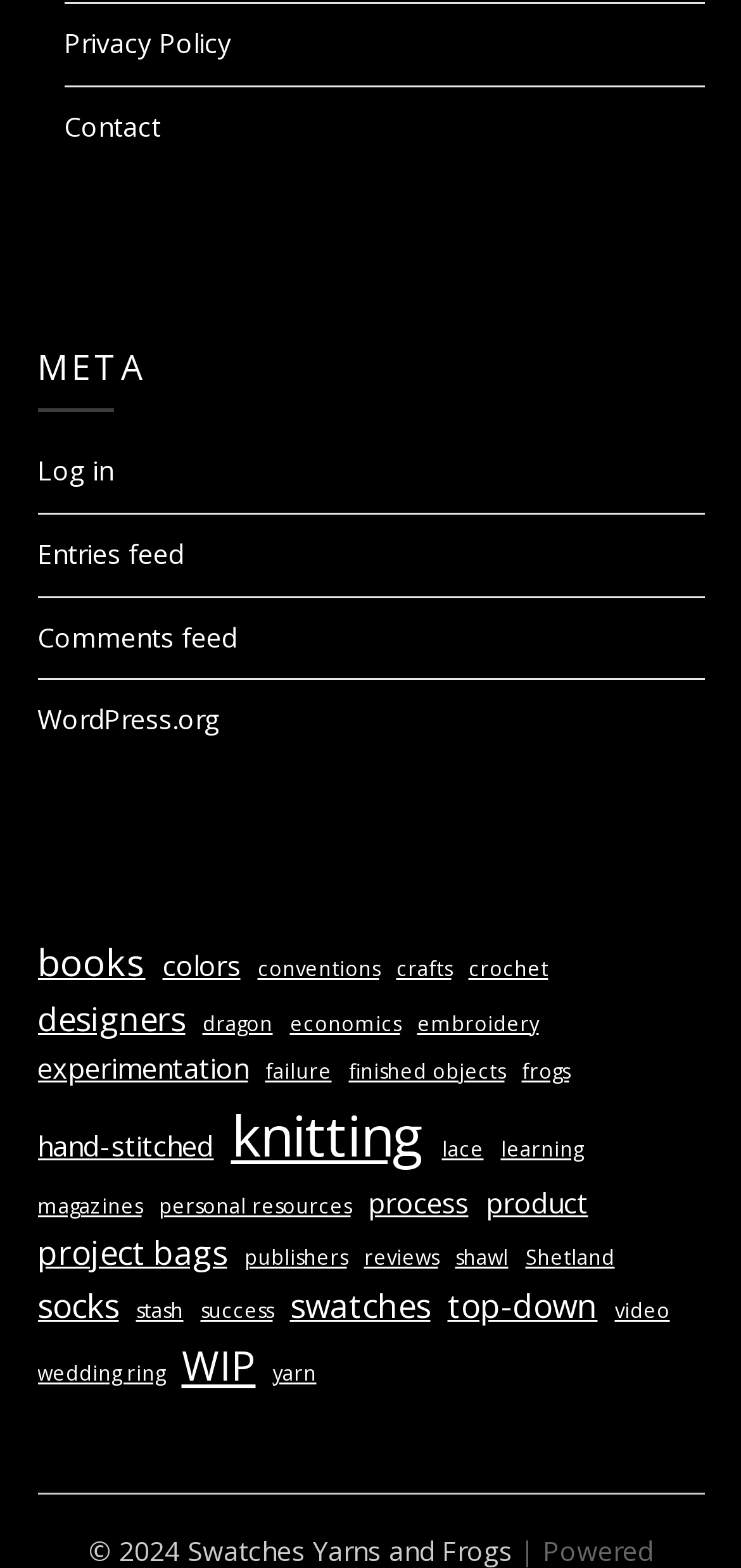Please find the bounding box coordinates of the element that must be clicked to perform the given instruction: "Learn about knitting". The coordinates should be four float numbers from 0 to 1, i.e., [left, top, right, bottom].

[0.312, 0.696, 0.573, 0.754]